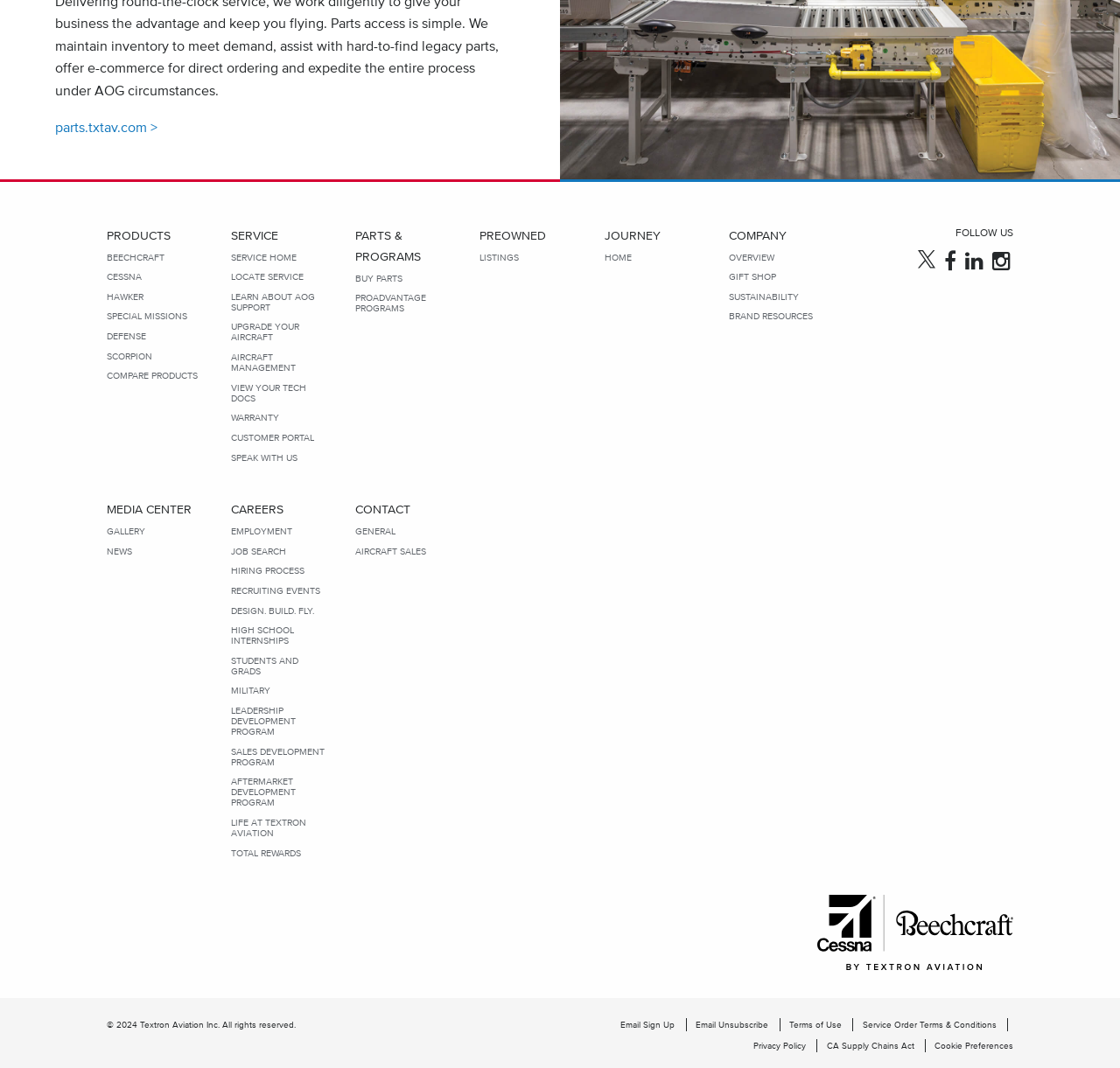Can you find the bounding box coordinates for the element that needs to be clicked to execute this instruction: "Learn about AOG support"? The coordinates should be given as four float numbers between 0 and 1, i.e., [left, top, right, bottom].

[0.206, 0.273, 0.294, 0.292]